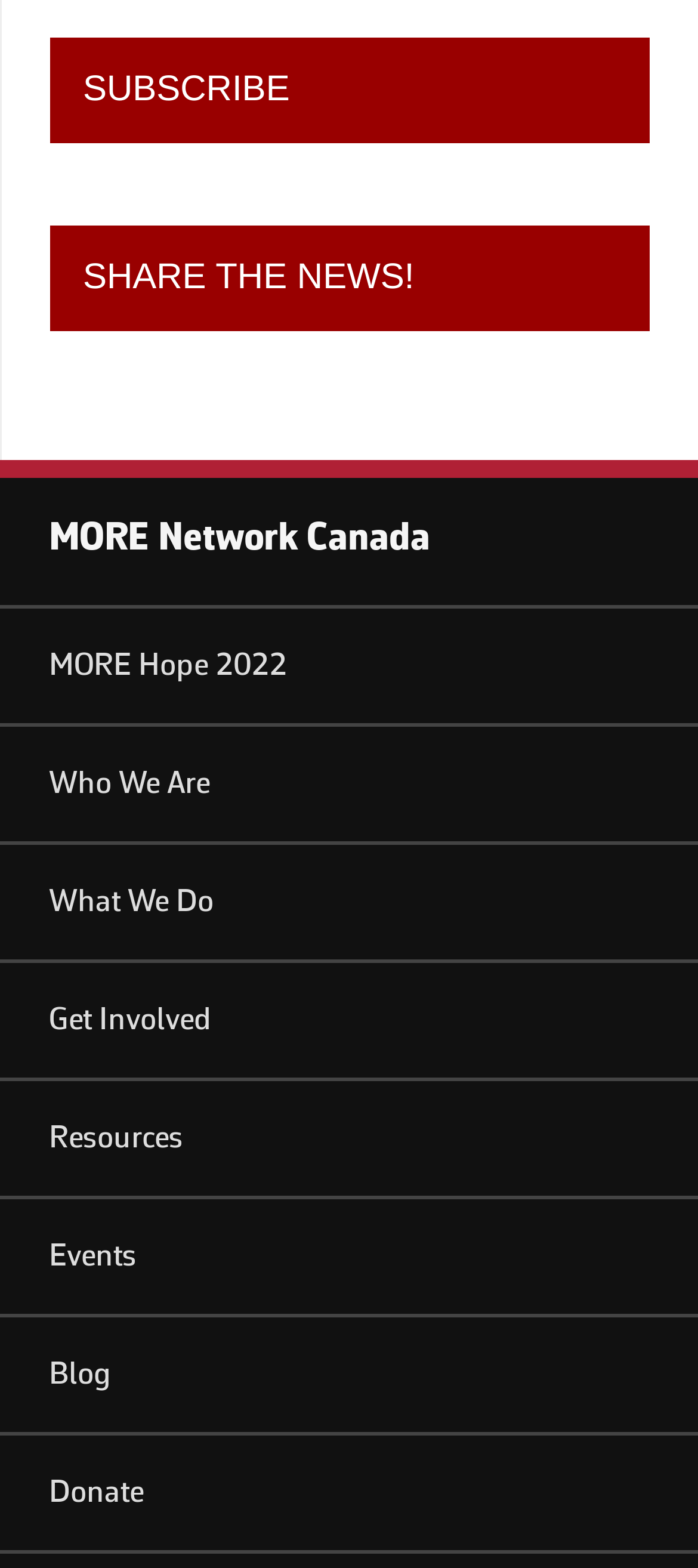Please locate the bounding box coordinates of the element that should be clicked to complete the given instruction: "Make a donation".

[0.0, 0.915, 1.0, 0.99]